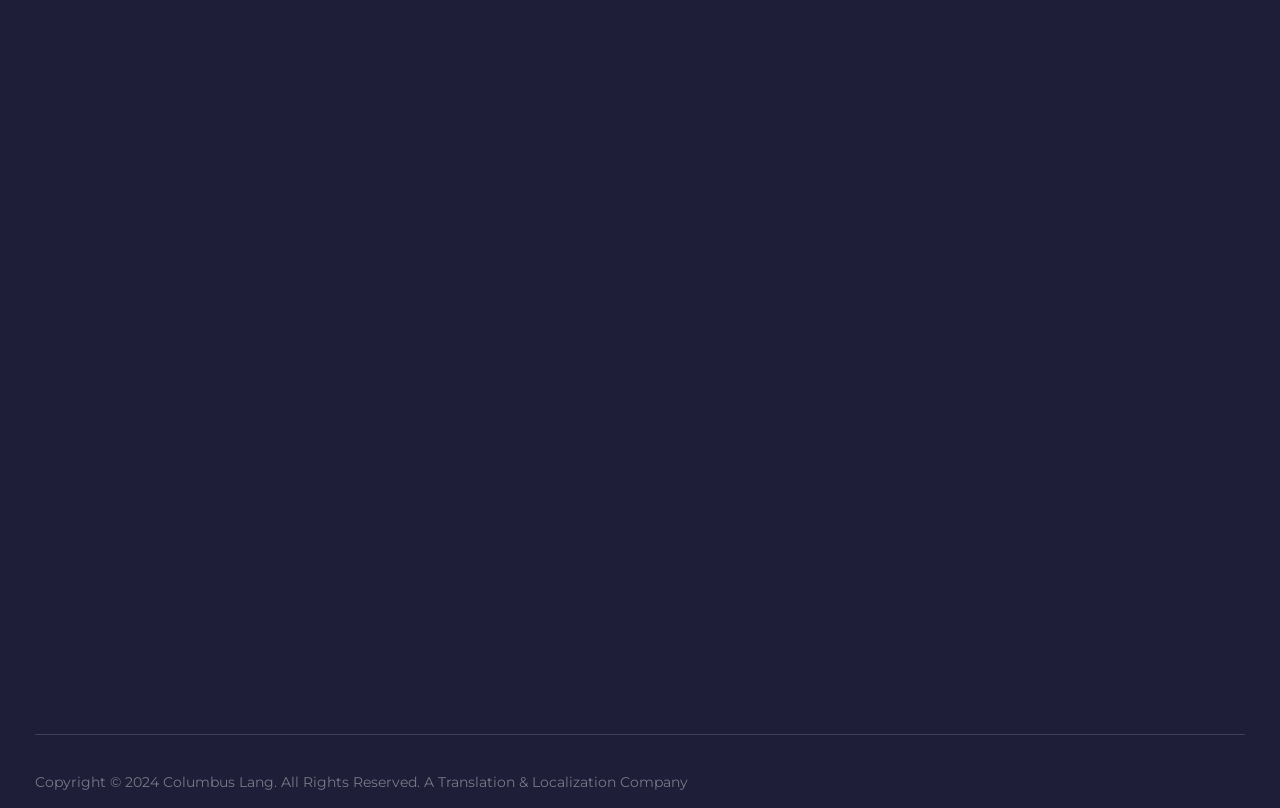Please determine the bounding box coordinates of the element's region to click in order to carry out the following instruction: "Click the GET STARTED button". The coordinates should be four float numbers between 0 and 1, i.e., [left, top, right, bottom].

[0.409, 0.16, 0.591, 0.24]